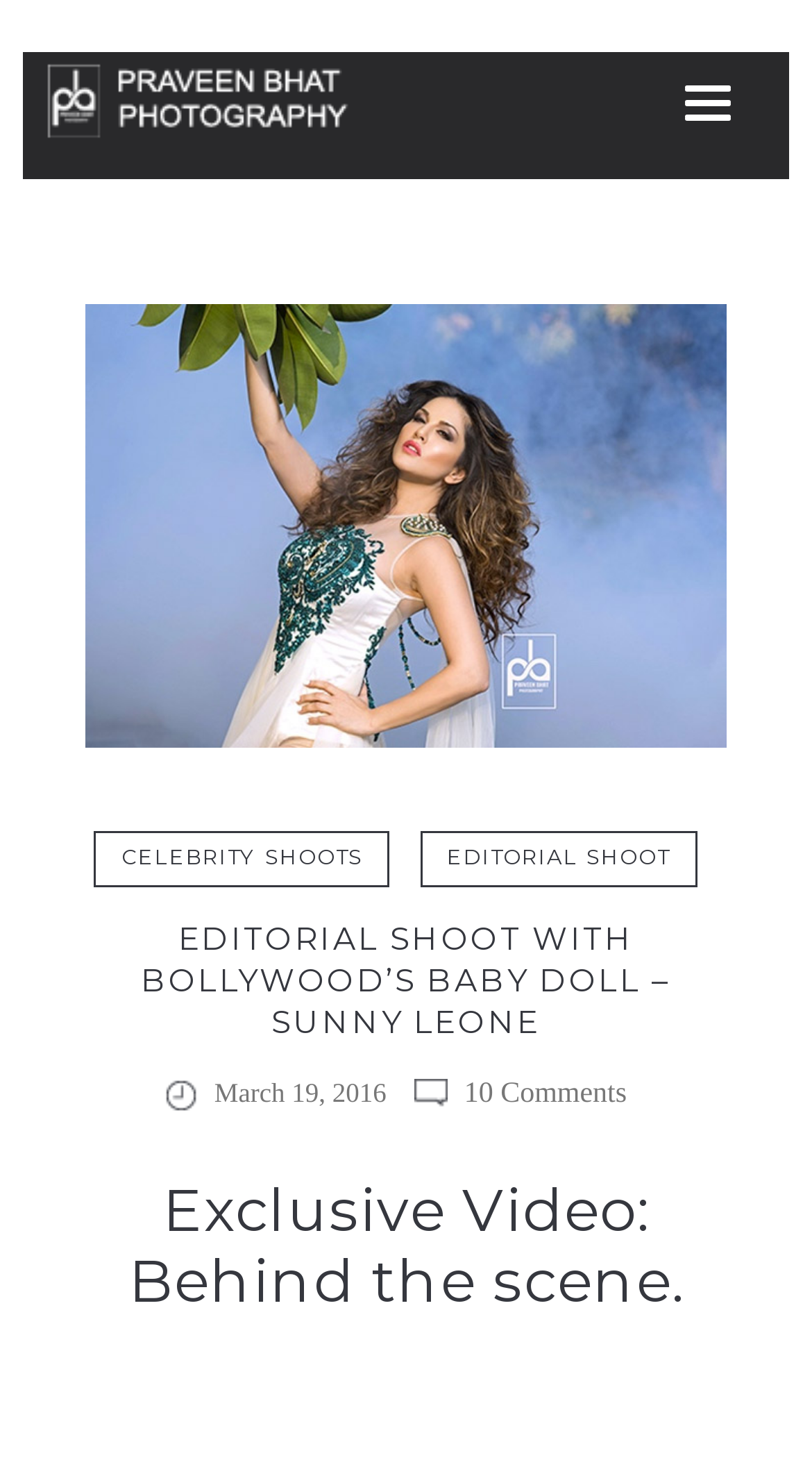Identify the bounding box coordinates of the HTML element based on this description: "Celebrity Shoots".

[0.116, 0.563, 0.48, 0.6]